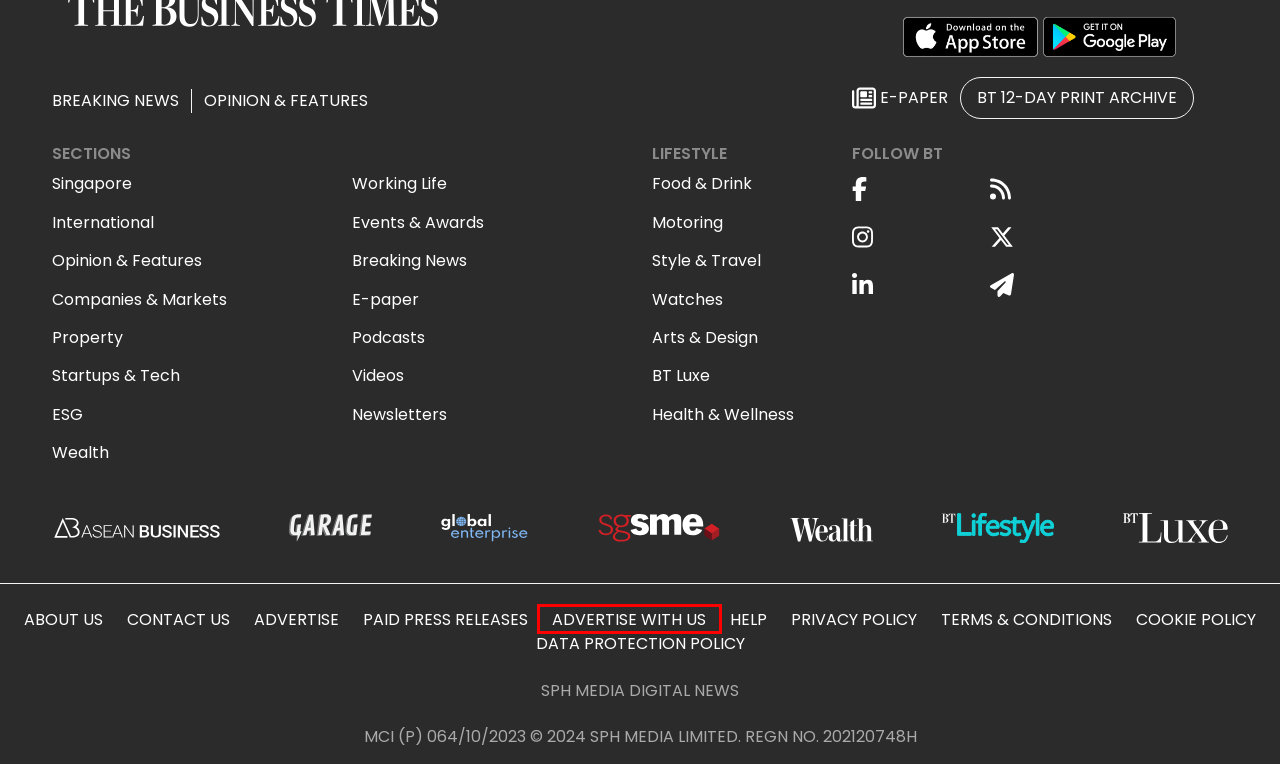Consider the screenshot of a webpage with a red bounding box around an element. Select the webpage description that best corresponds to the new page after clicking the element inside the red bounding box. Here are the candidates:
A. Cookie Policy | SPH Media
B. ‎The Business Times on the App Store
C. Advertising Solutions | SPH Media
D. Website Terms and Conditions | SPH Media
E. More green spaces to be added to Keppel Club redevelopment site: Desmond Lee
F. mySPH Login
G. Privacy Policy | SPH Media
H. Auditor-General calls for better emergency public spending measures after Covid-19 review

C